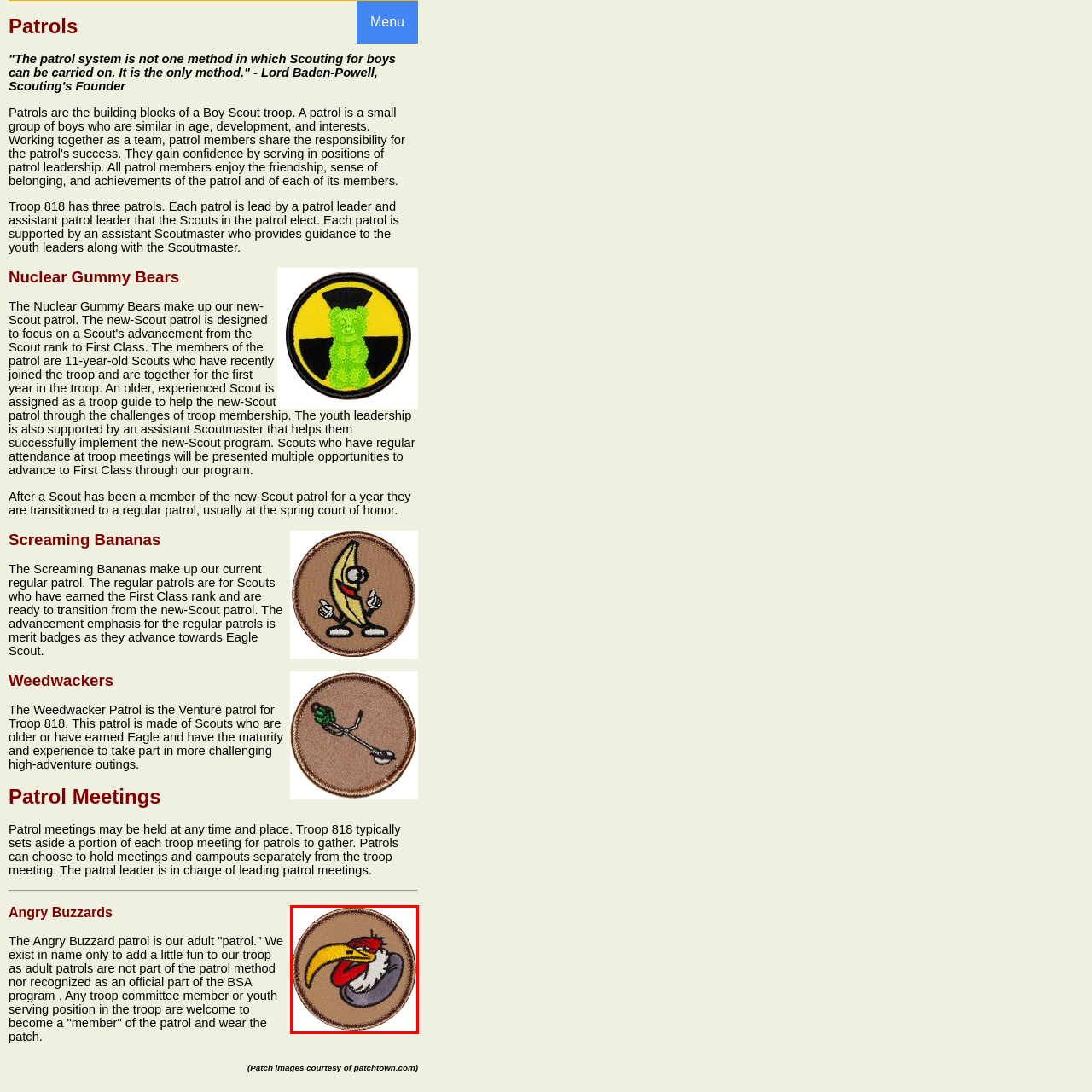Detail the contents of the image within the red outline in an elaborate manner.

This image features the embroidered patch of the "Angry Buzzards Patrol," a unique adult patrol within Troop 818. The design prominently showcases a stylized bird, notable for its vibrant colors, including a yellow beak and red accents, set against a brown background. This patch symbolizes the fun and camaraderie that the adult members of the troop bring to scouting activities, despite being recognized only in name. The Angry Buzzards Patrol adds a lighthearted element to the troop's dynamic, welcoming any troop committee member or youth-serving position to take part in its activities and don the patch, further enriching the troop's community spirit.